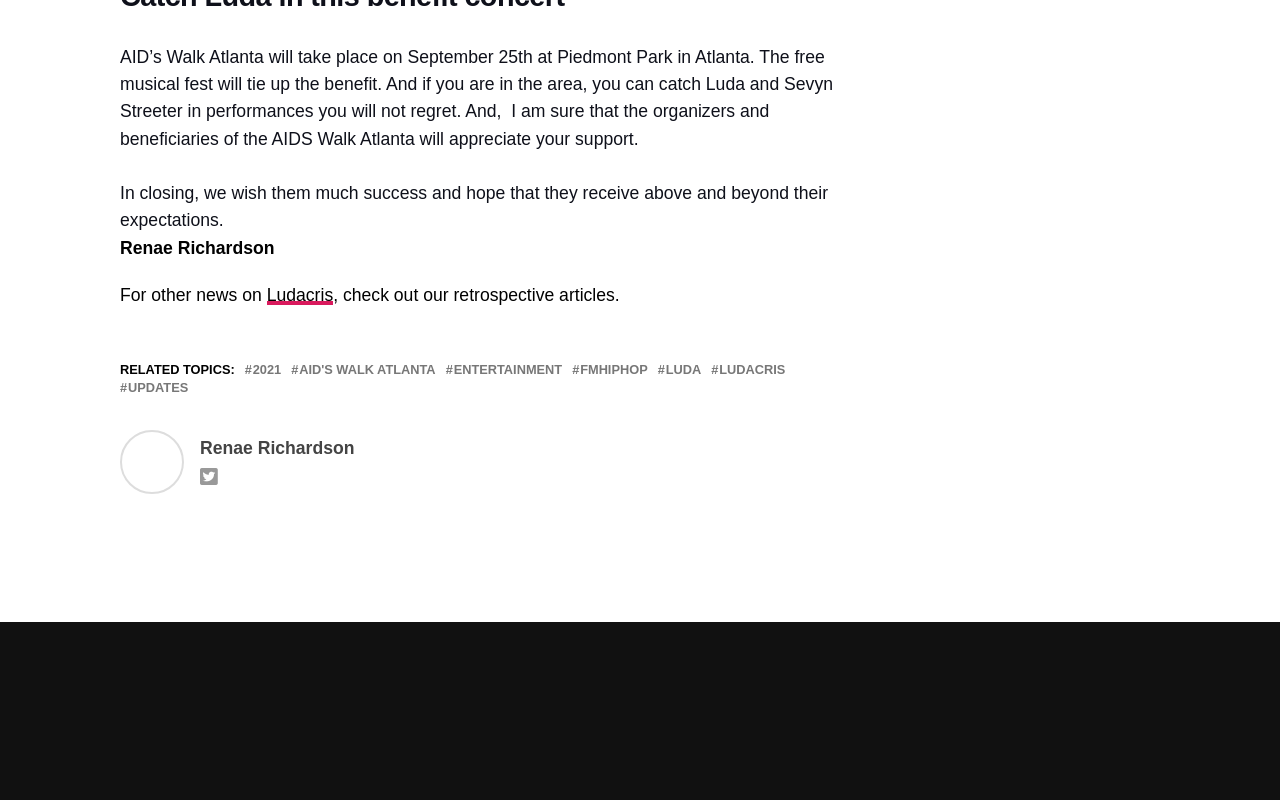What is the type of event mentioned in the article?
Please look at the screenshot and answer using one word or phrase.

Musical fest